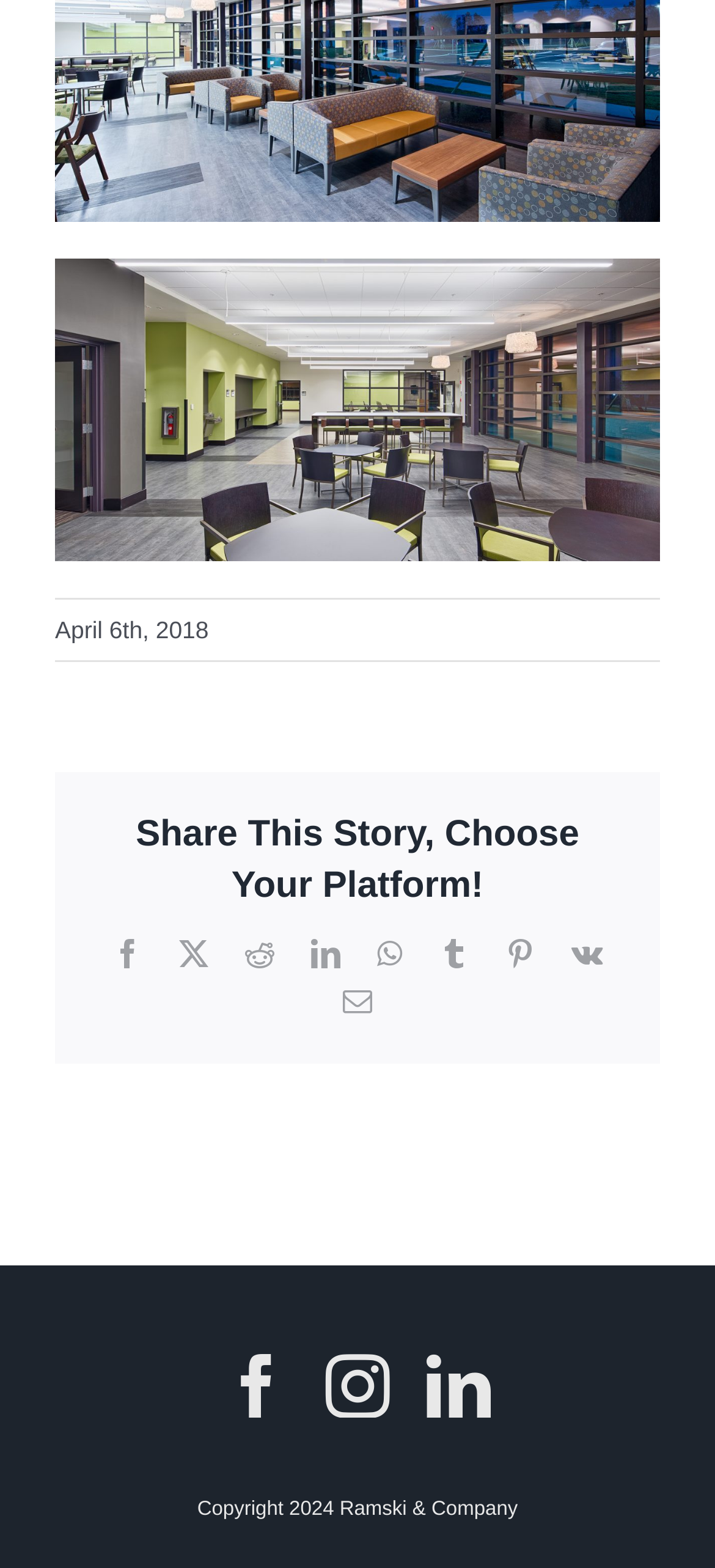How many social media platforms are available for sharing?
Please ensure your answer is as detailed and informative as possible.

I counted the number of social media platforms available for sharing by looking at the links provided below the 'Share This Story, Choose Your Platform!' heading. There are 9 links, each representing a different platform, including Facebook, Twitter, Reddit, LinkedIn, WhatsApp, Tumblr, Pinterest, Vk, and Email.